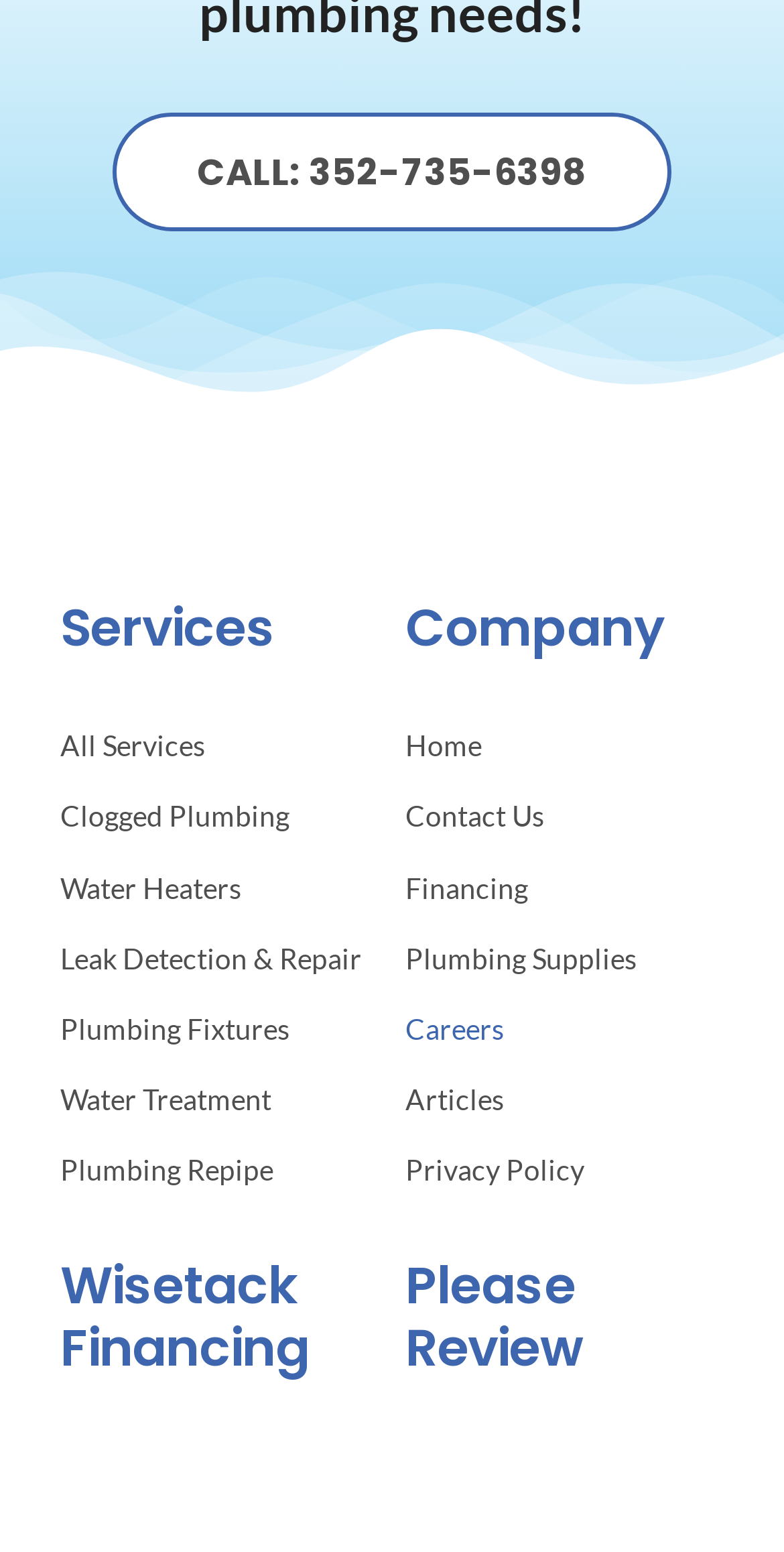Given the description "Water Treatment", determine the bounding box of the corresponding UI element.

[0.077, 0.692, 0.483, 0.725]